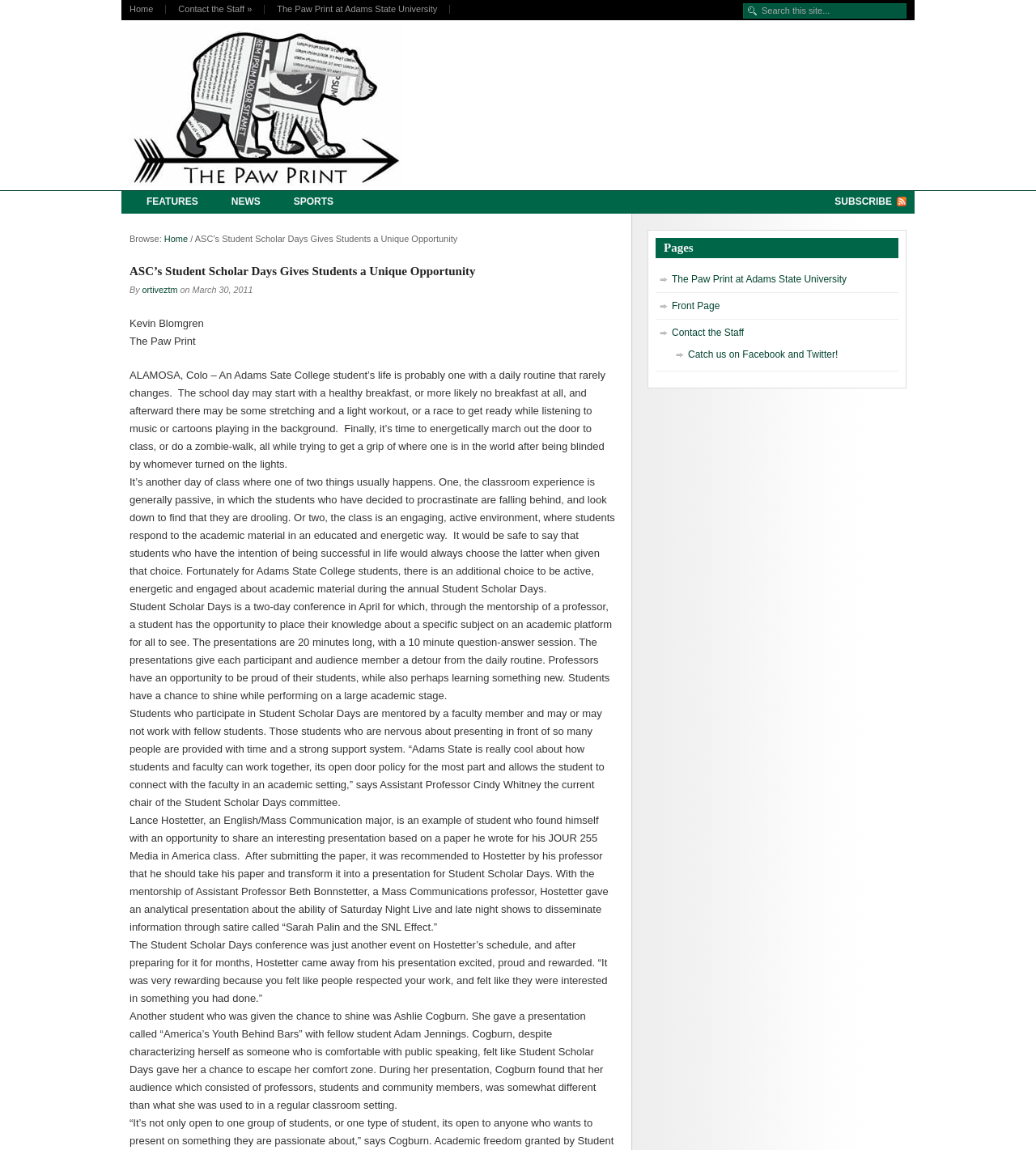Please specify the bounding box coordinates of the clickable region to carry out the following instruction: "Book a 'Tyre service'". The coordinates should be four float numbers between 0 and 1, in the format [left, top, right, bottom].

None